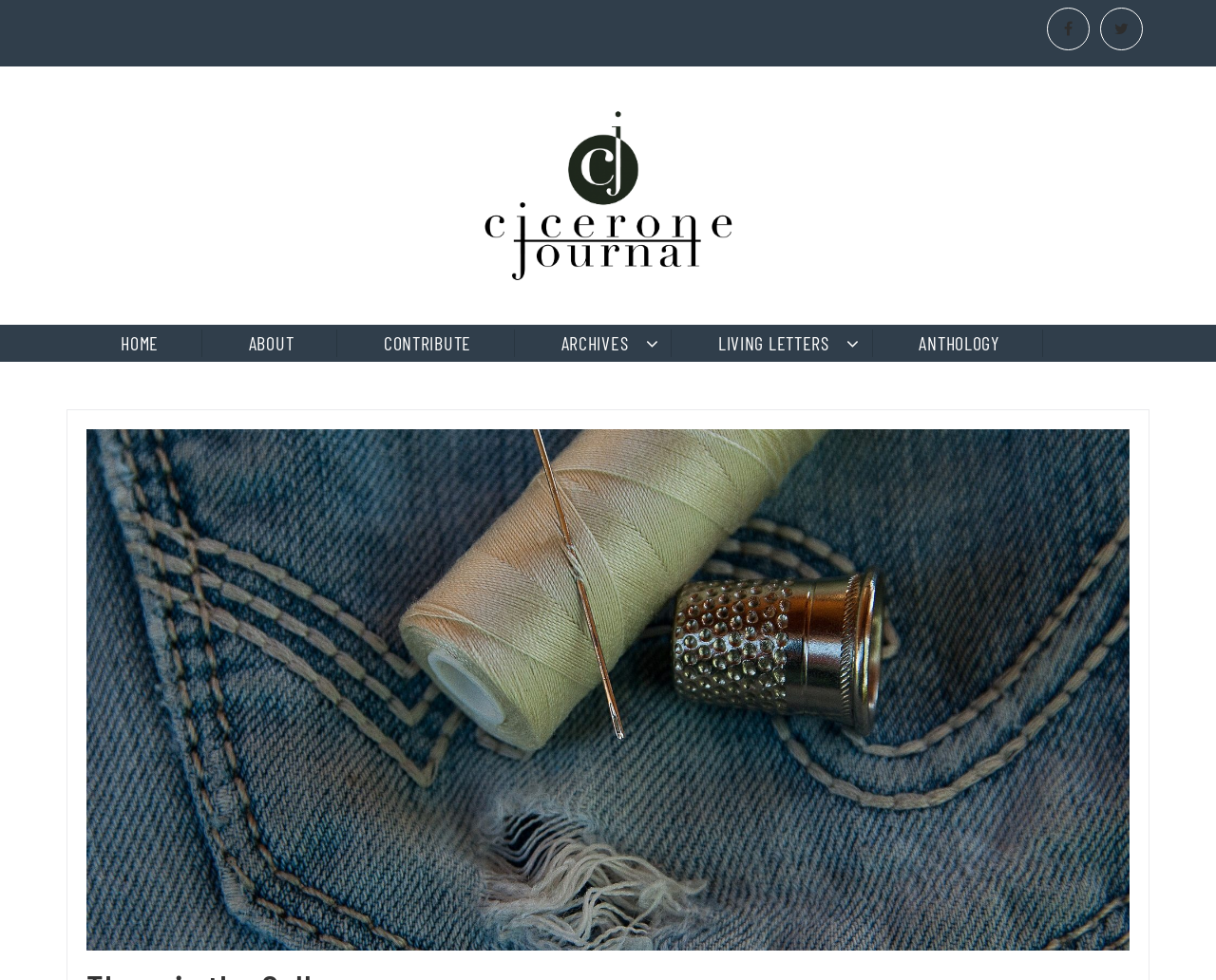Determine the bounding box coordinates of the section I need to click to execute the following instruction: "follow on FACEBOOK". Provide the coordinates as four float numbers between 0 and 1, i.e., [left, top, right, bottom].

[0.861, 0.008, 0.896, 0.051]